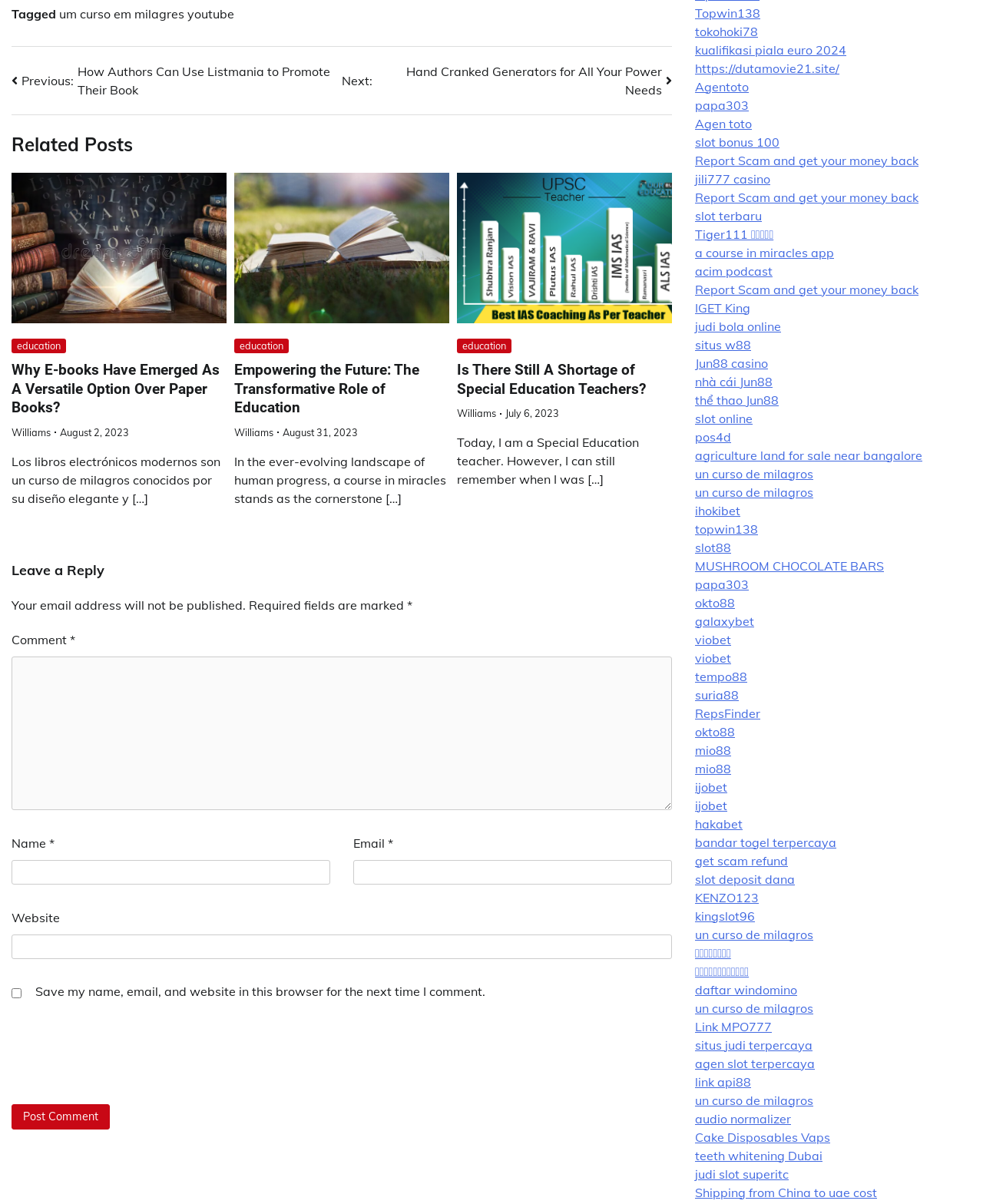For the element described, predict the bounding box coordinates as (top-left x, top-left y, bottom-right x, bottom-right y). All values should be between 0 and 1. Element description: parent_node: Email * aria-describedby="email-notes" name="email"

[0.359, 0.714, 0.684, 0.735]